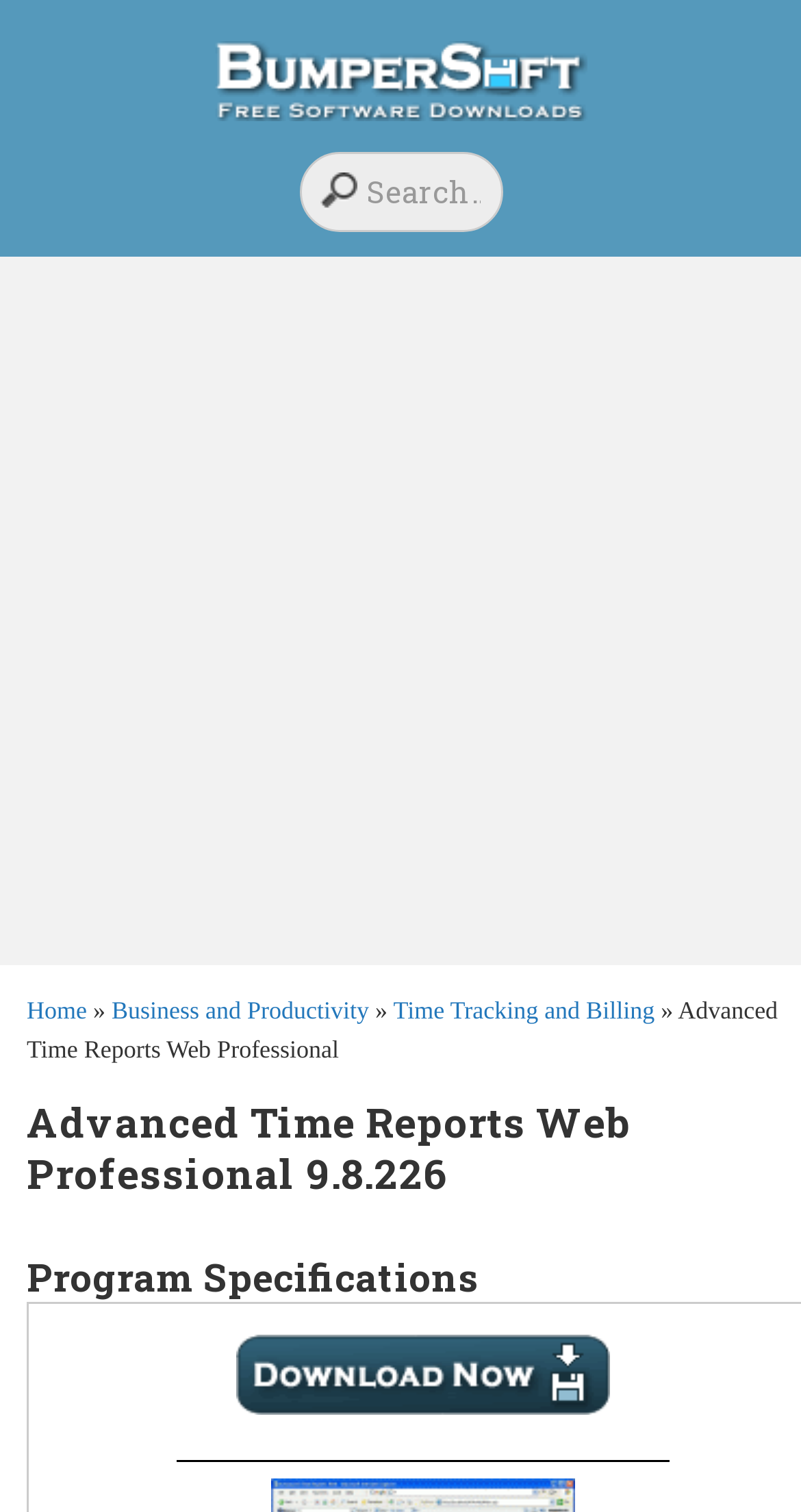Find and provide the bounding box coordinates for the UI element described with: "Home".

[0.033, 0.659, 0.109, 0.678]